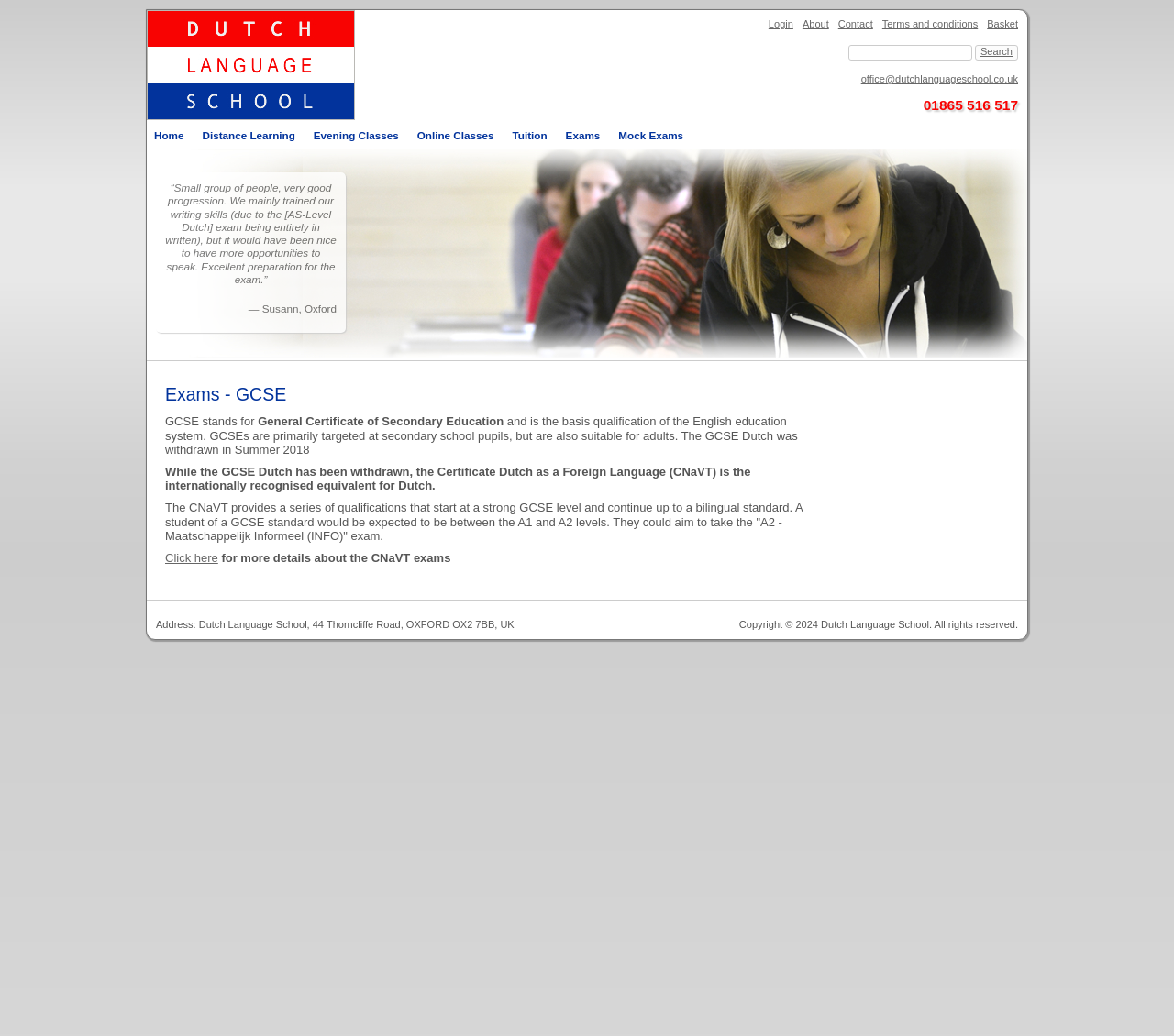What is the phone number of the Dutch Language School?
Answer the question with a single word or phrase, referring to the image.

01865 516 517